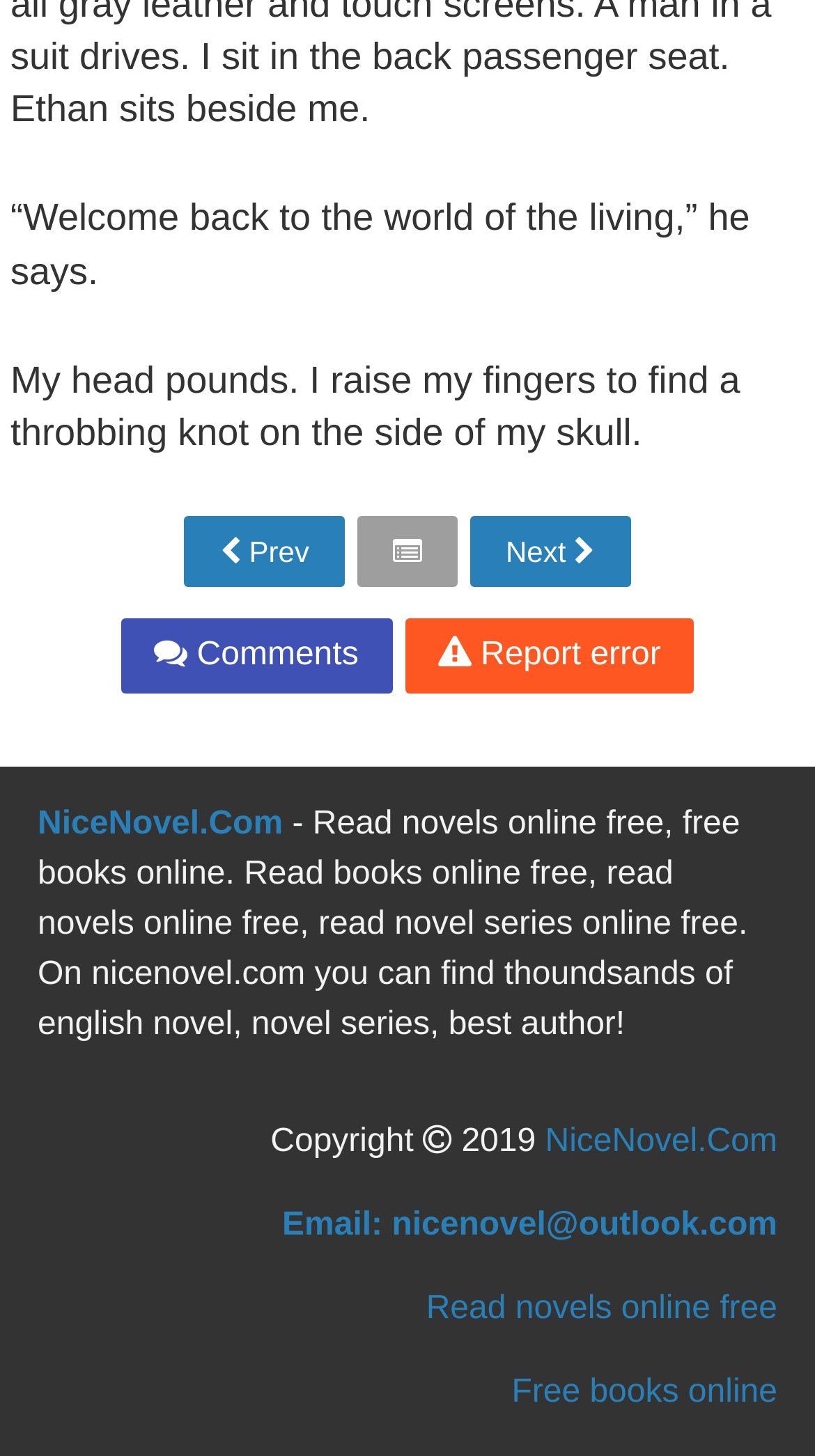What is the copyright year of the website?
Using the image as a reference, give a one-word or short phrase answer.

2019